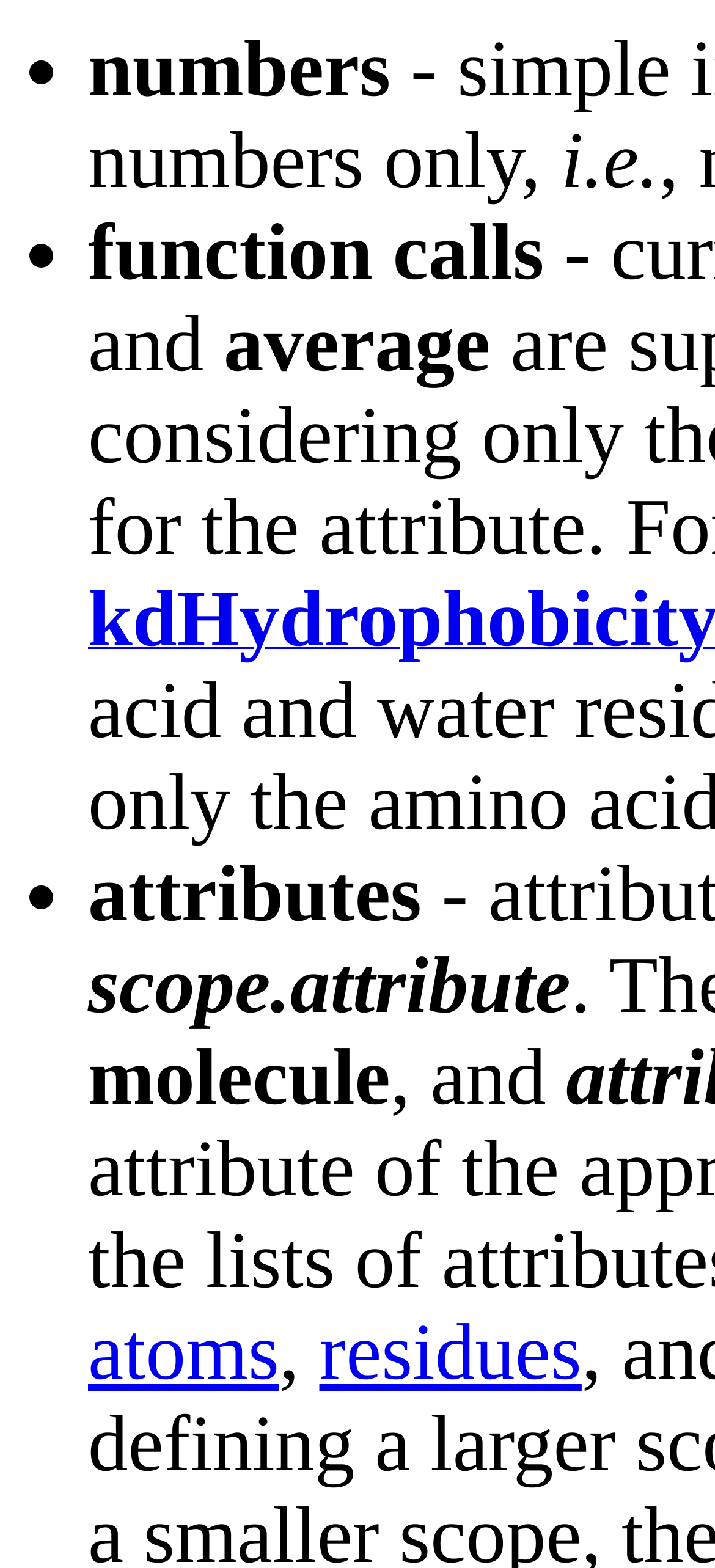What are the three concepts listed? Based on the image, give a response in one word or a short phrase.

numbers, function calls, attributes